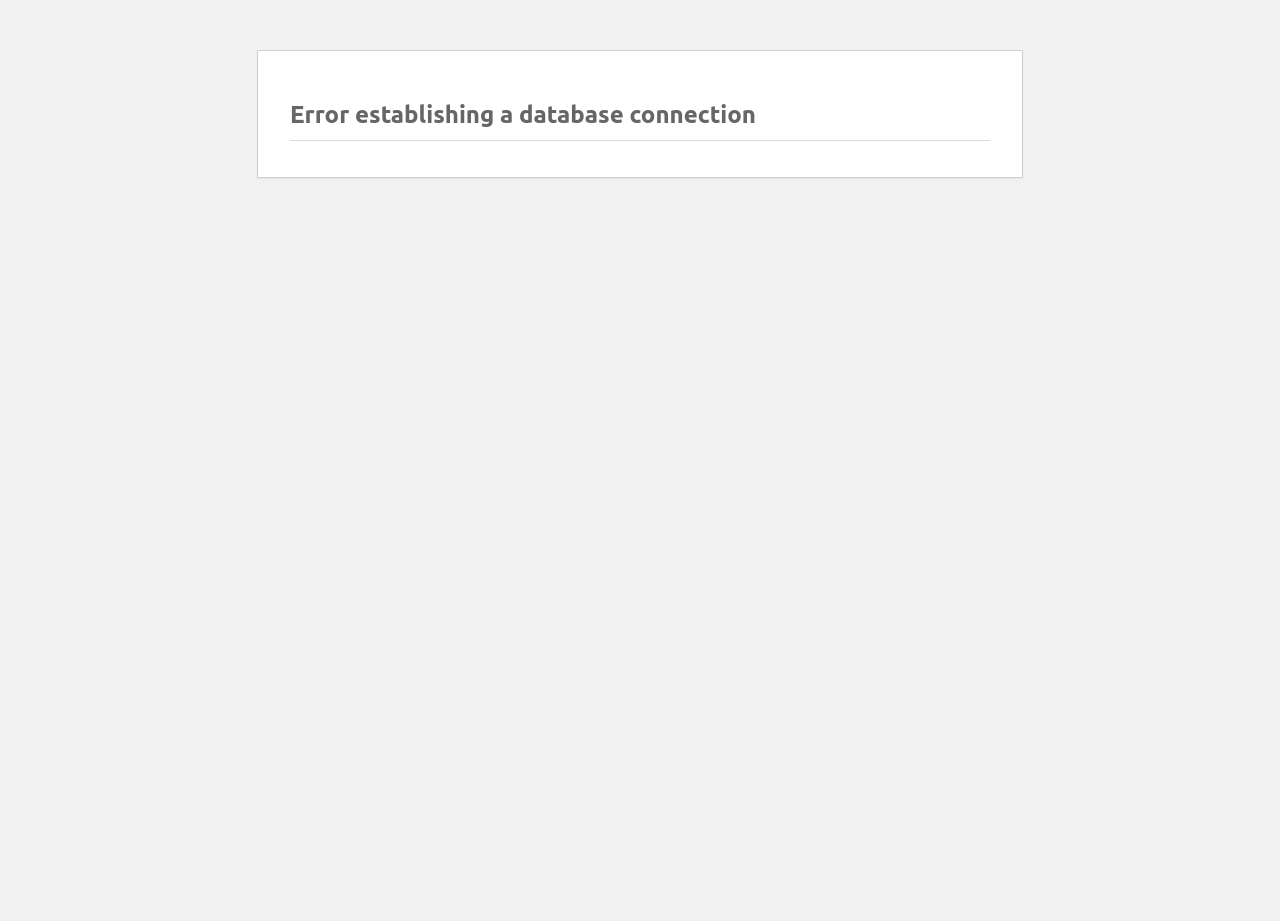Identify and provide the text of the main header on the webpage.

Error establishing a database connection